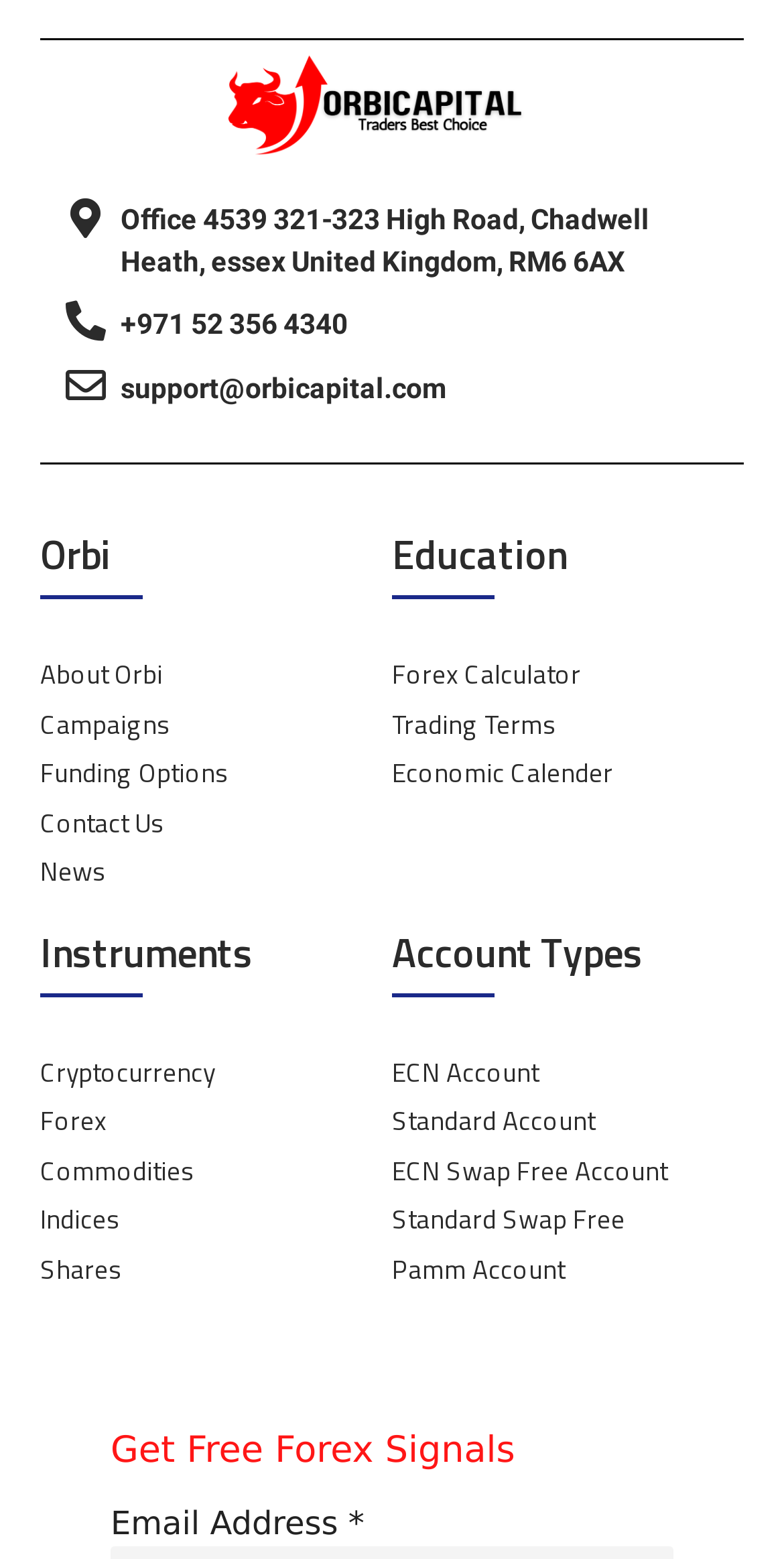Determine the bounding box coordinates of the element's region needed to click to follow the instruction: "Click on Contact Us". Provide these coordinates as four float numbers between 0 and 1, formatted as [left, top, right, bottom].

[0.051, 0.516, 0.5, 0.541]